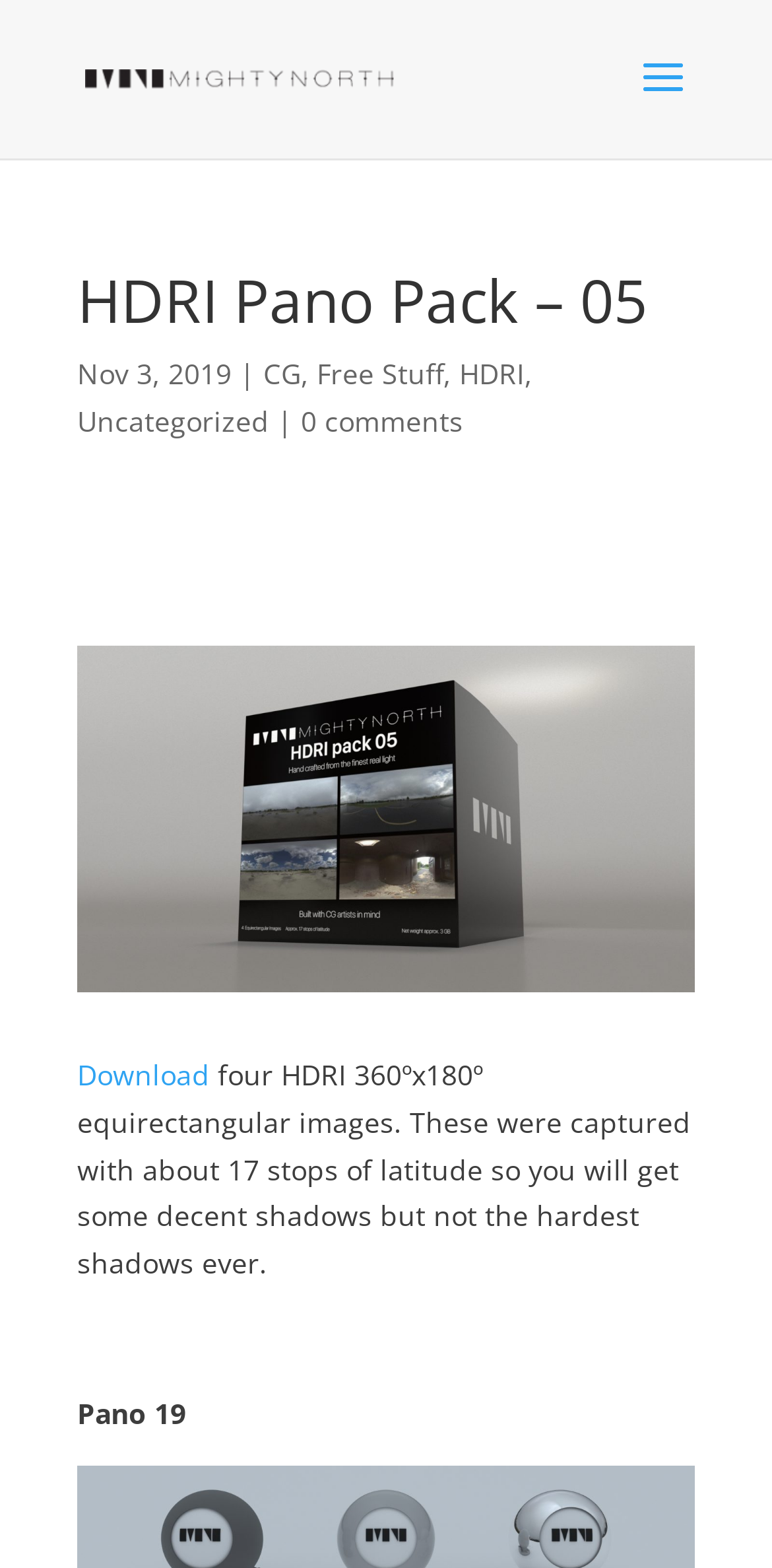Respond with a single word or phrase for the following question: 
What is the date of publication of this pack?

Nov 3, 2019